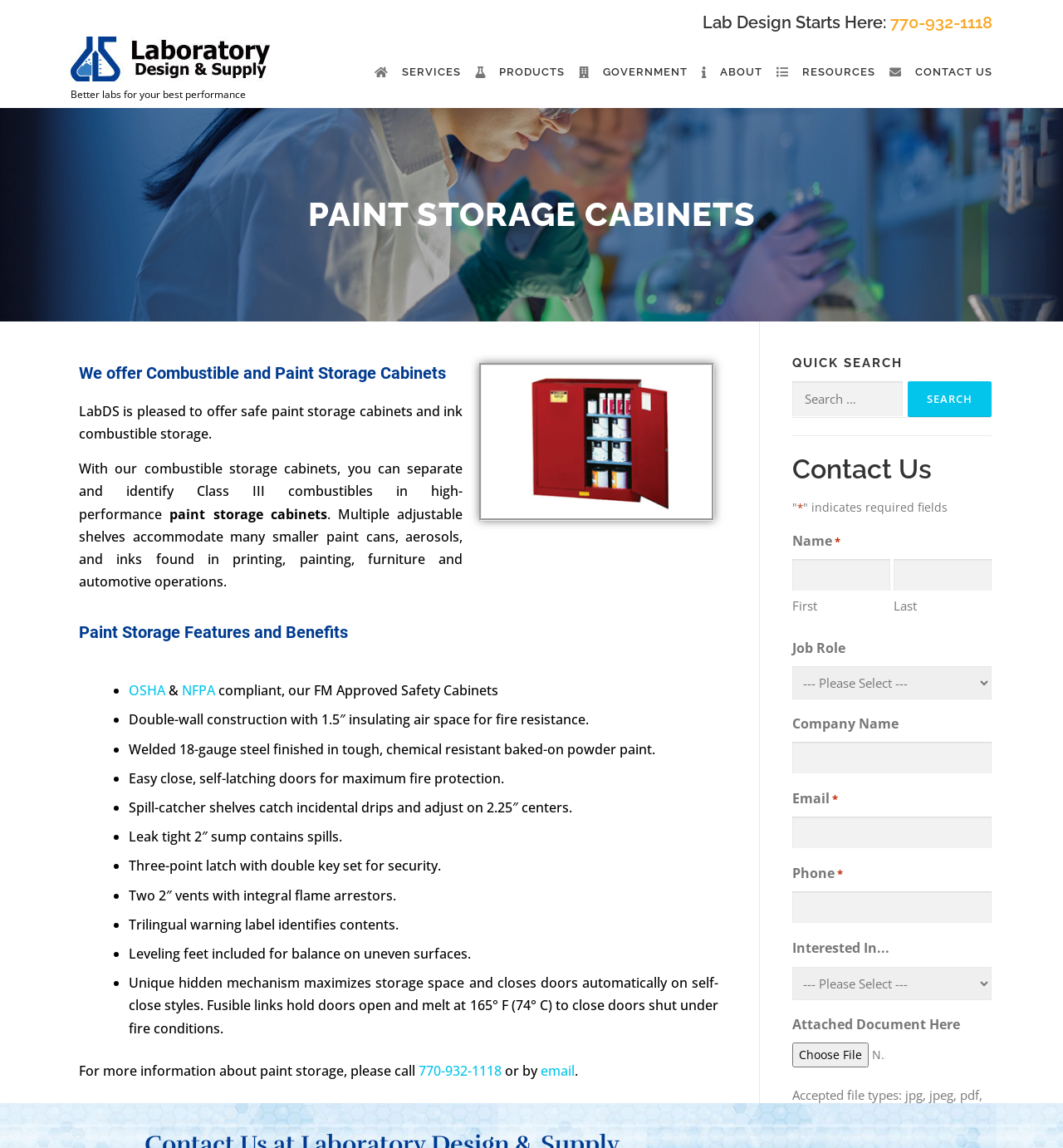Please identify the bounding box coordinates of the region to click in order to complete the given instruction: "Search for something". The coordinates should be four float numbers between 0 and 1, i.e., [left, top, right, bottom].

[0.745, 0.332, 0.933, 0.363]